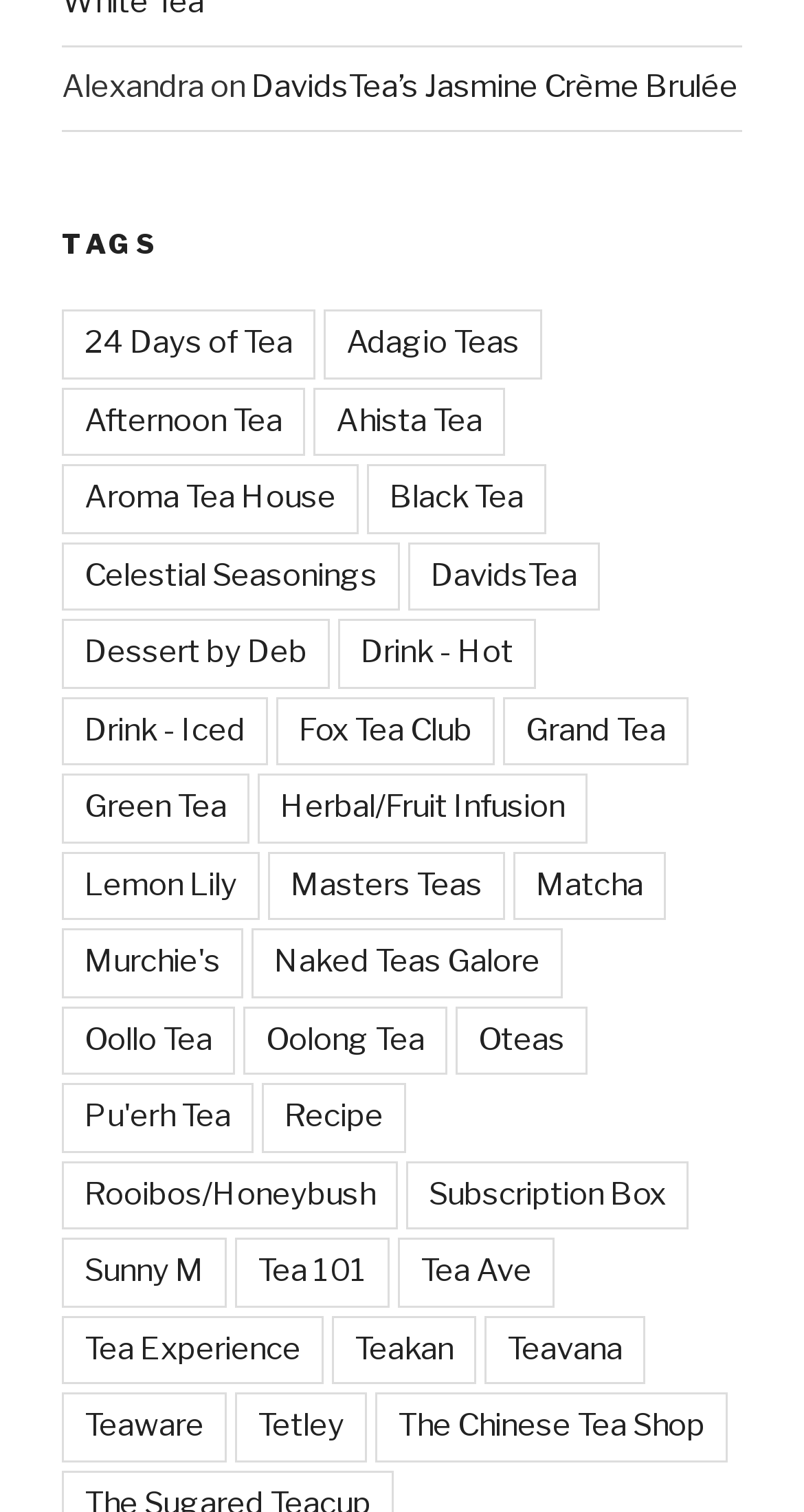Please specify the coordinates of the bounding box for the element that should be clicked to carry out this instruction: "View the tags under 24 Days of Tea". The coordinates must be four float numbers between 0 and 1, formatted as [left, top, right, bottom].

[0.077, 0.205, 0.392, 0.251]